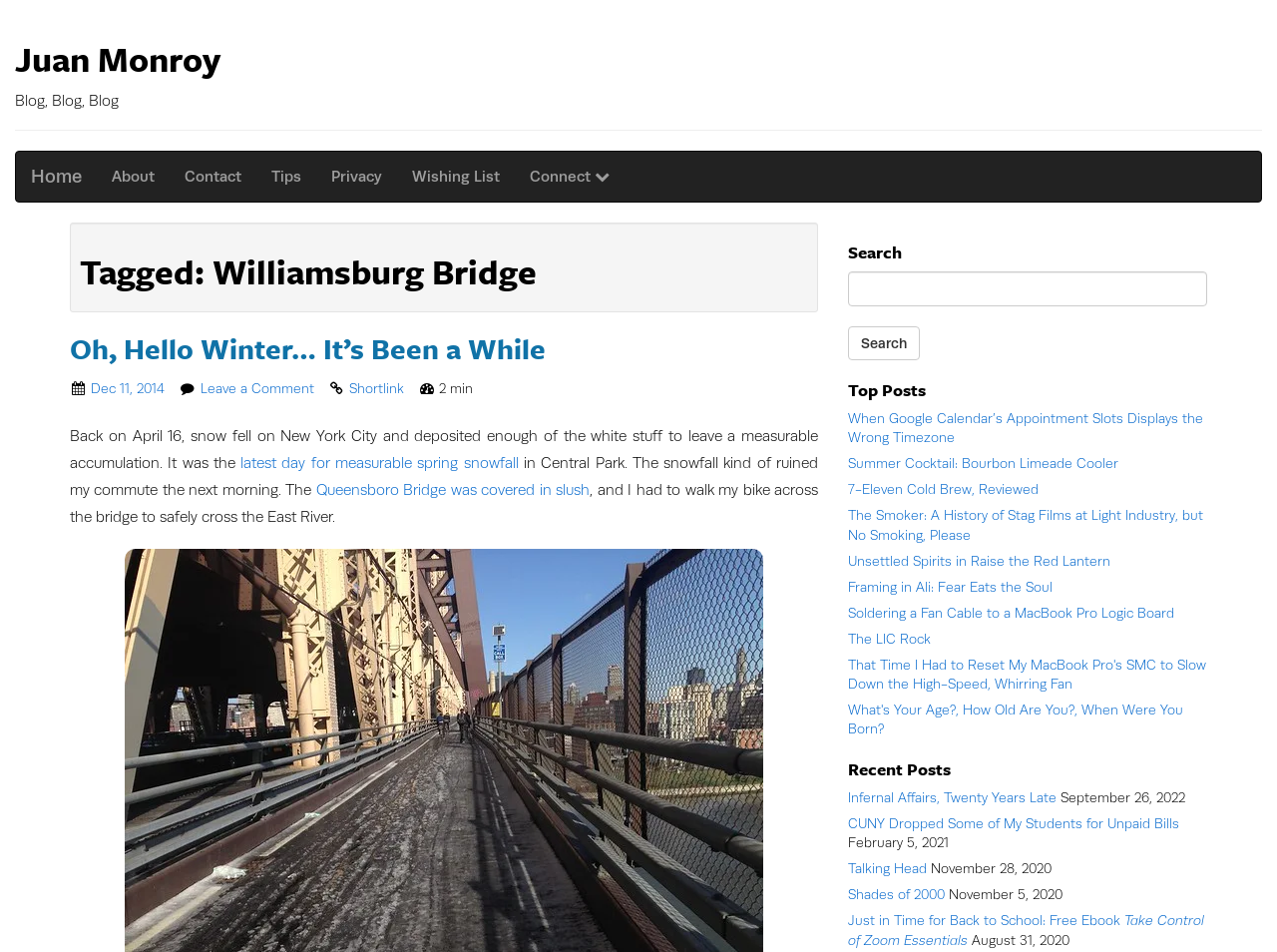Give a one-word or short phrase answer to the question: 
What is the title of the latest blog post?

Oh, Hello Winter… It’s Been a While